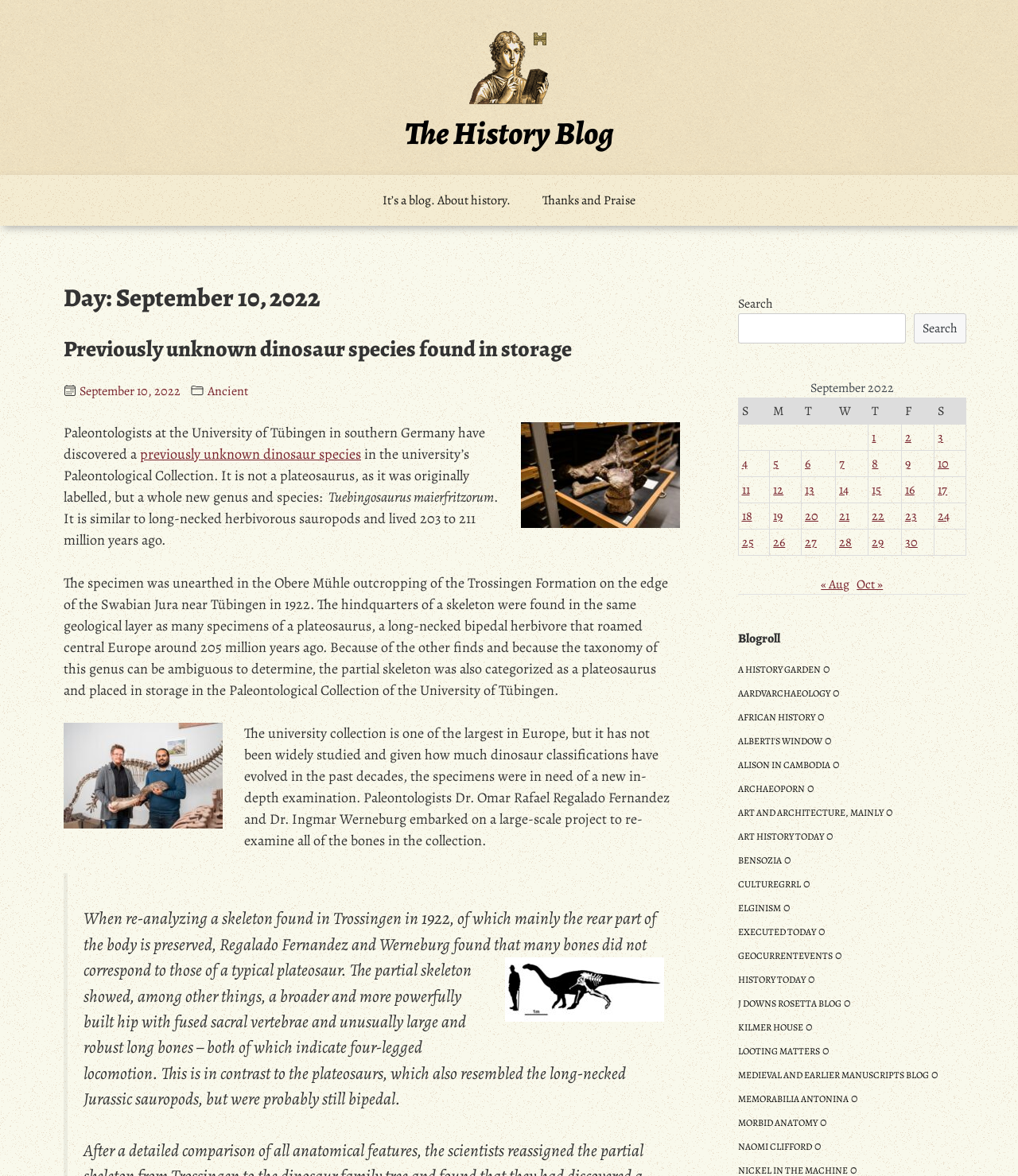What is the name of the dinosaur species discovered?
Offer a detailed and full explanation in response to the question.

The answer can be found in the article text, where it is mentioned that 'It is not a plateosaurus, as it was originally labelled, but a whole new genus and species: Tuebingosaurus maierfritzorum.'